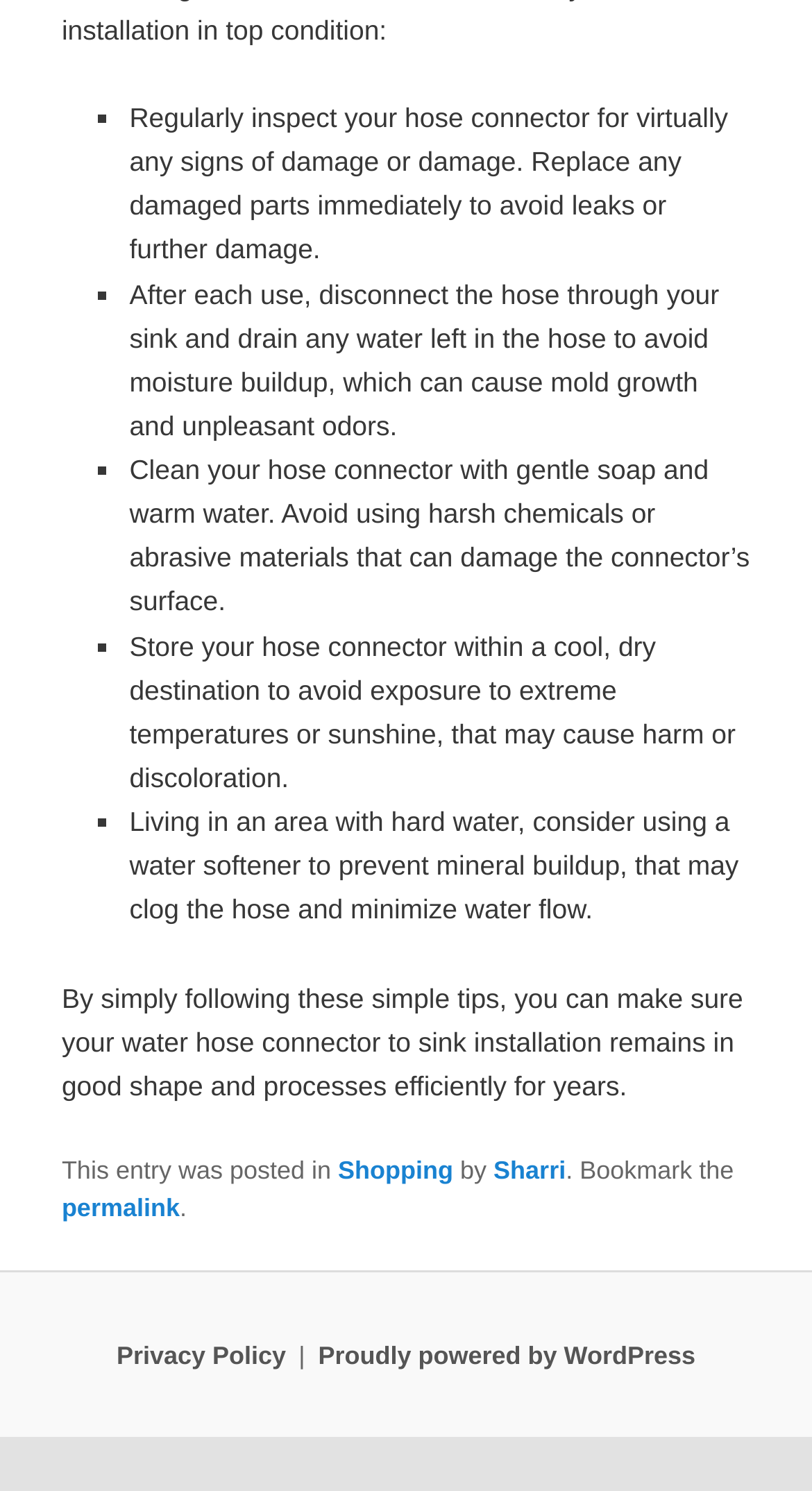Please provide a brief answer to the question using only one word or phrase: 
What should you do to your hose connector after each use?

Disconnect and drain water